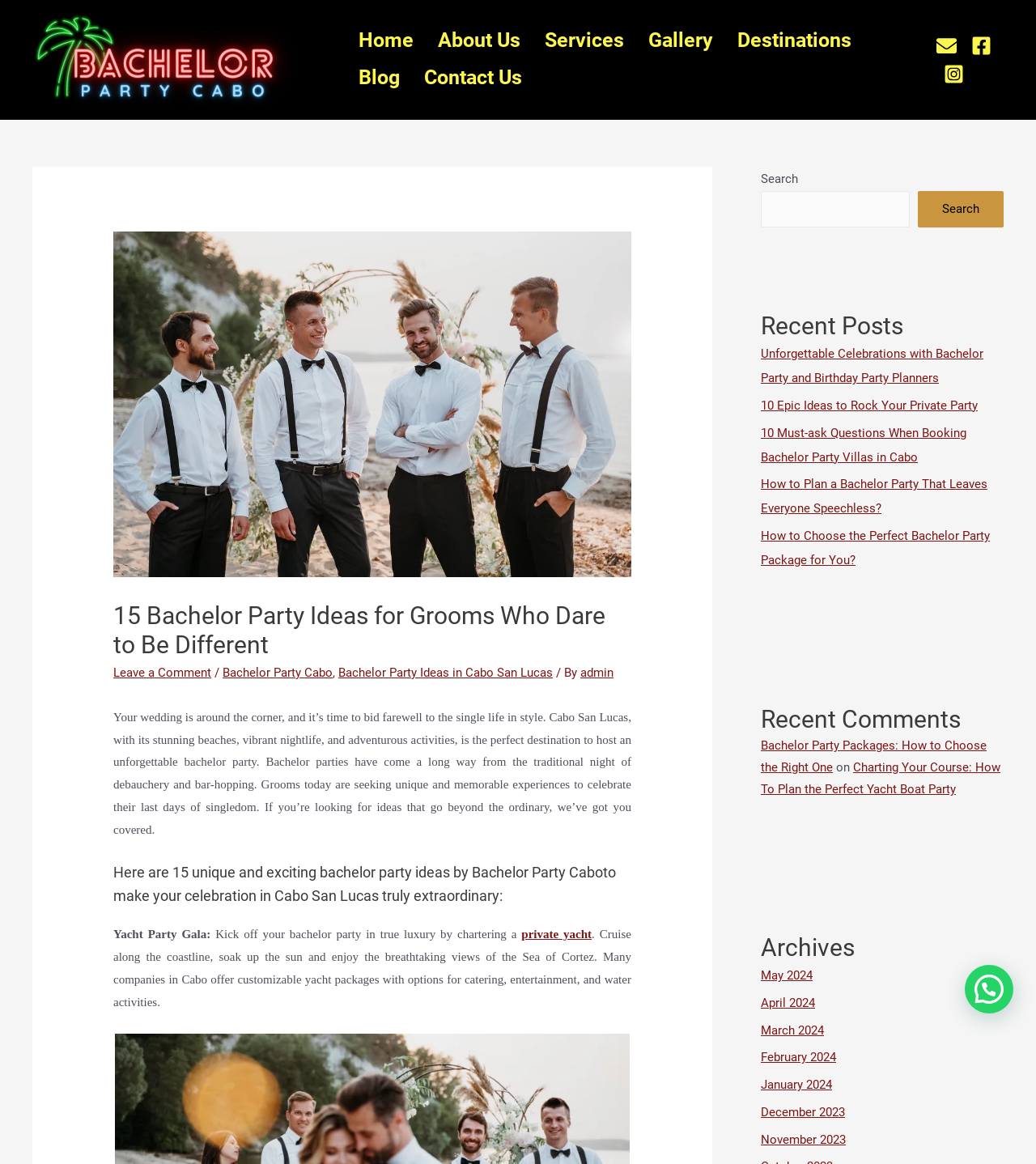Using the provided element description "Home", determine the bounding box coordinates of the UI element.

None